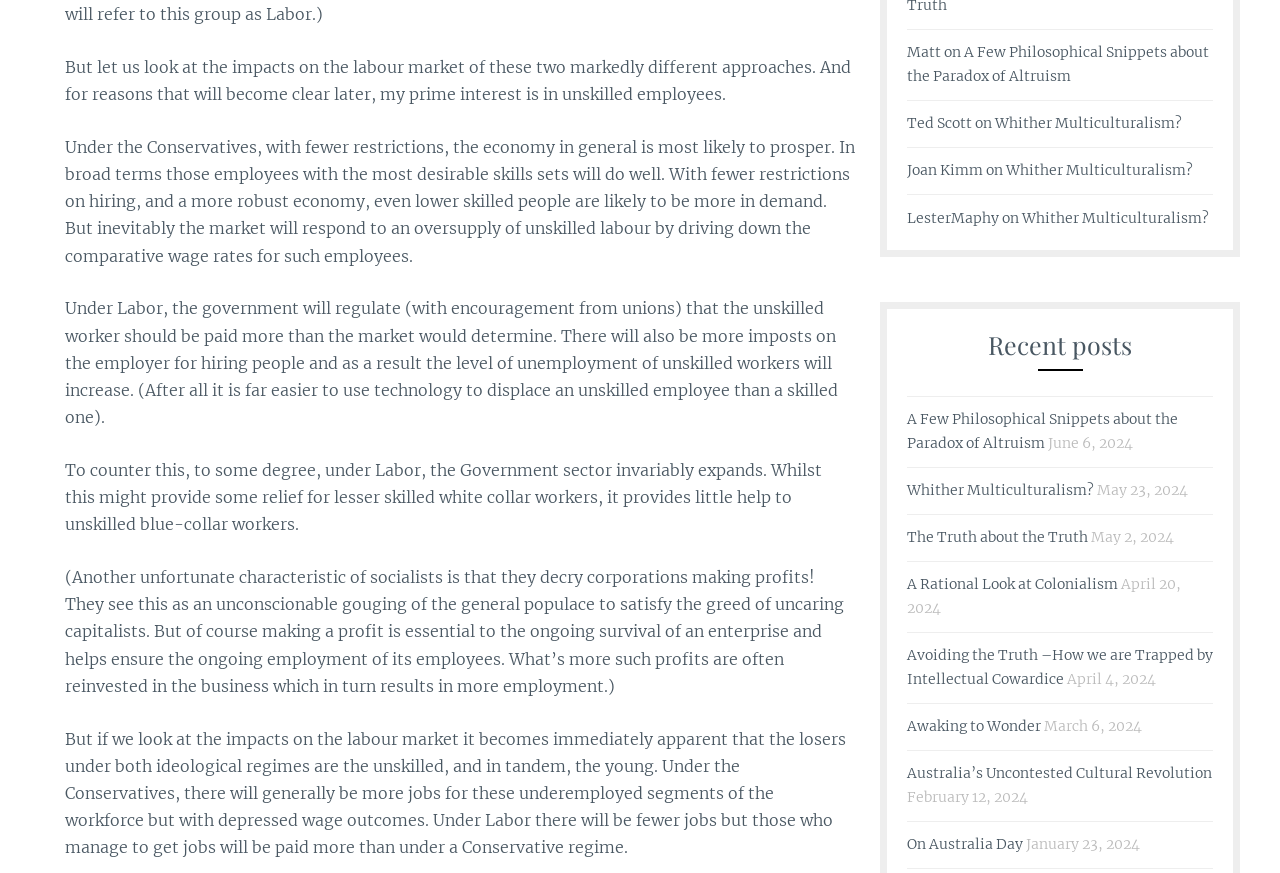What is the date range of the posts?
Based on the image, answer the question with as much detail as possible.

The webpage lists the dates of the recent posts, which range from January 23, 2024, to June 6, 2024. This indicates that the webpage is regularly updated with new content.